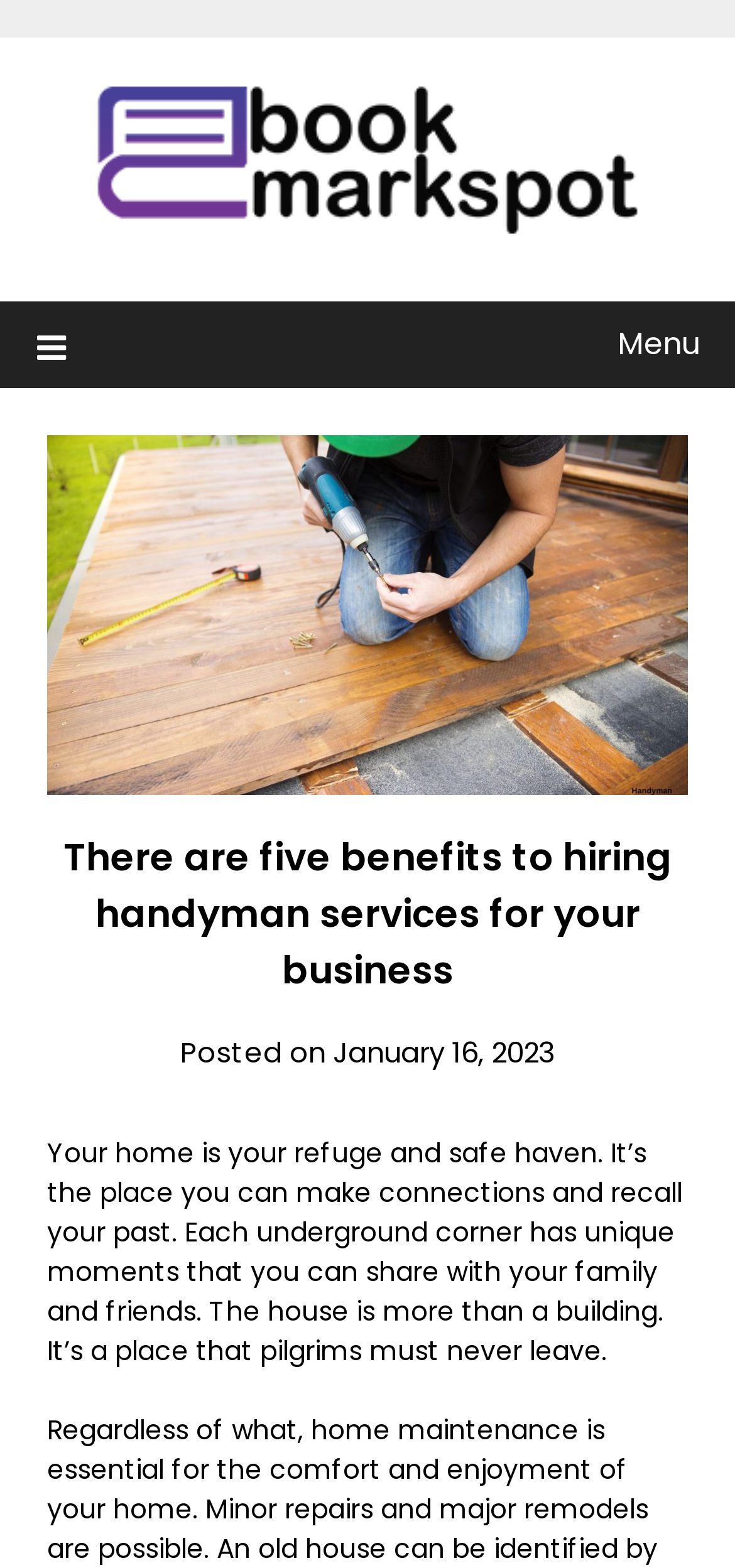What is the topic of the eBook?
From the image, respond with a single word or phrase.

Handyman services